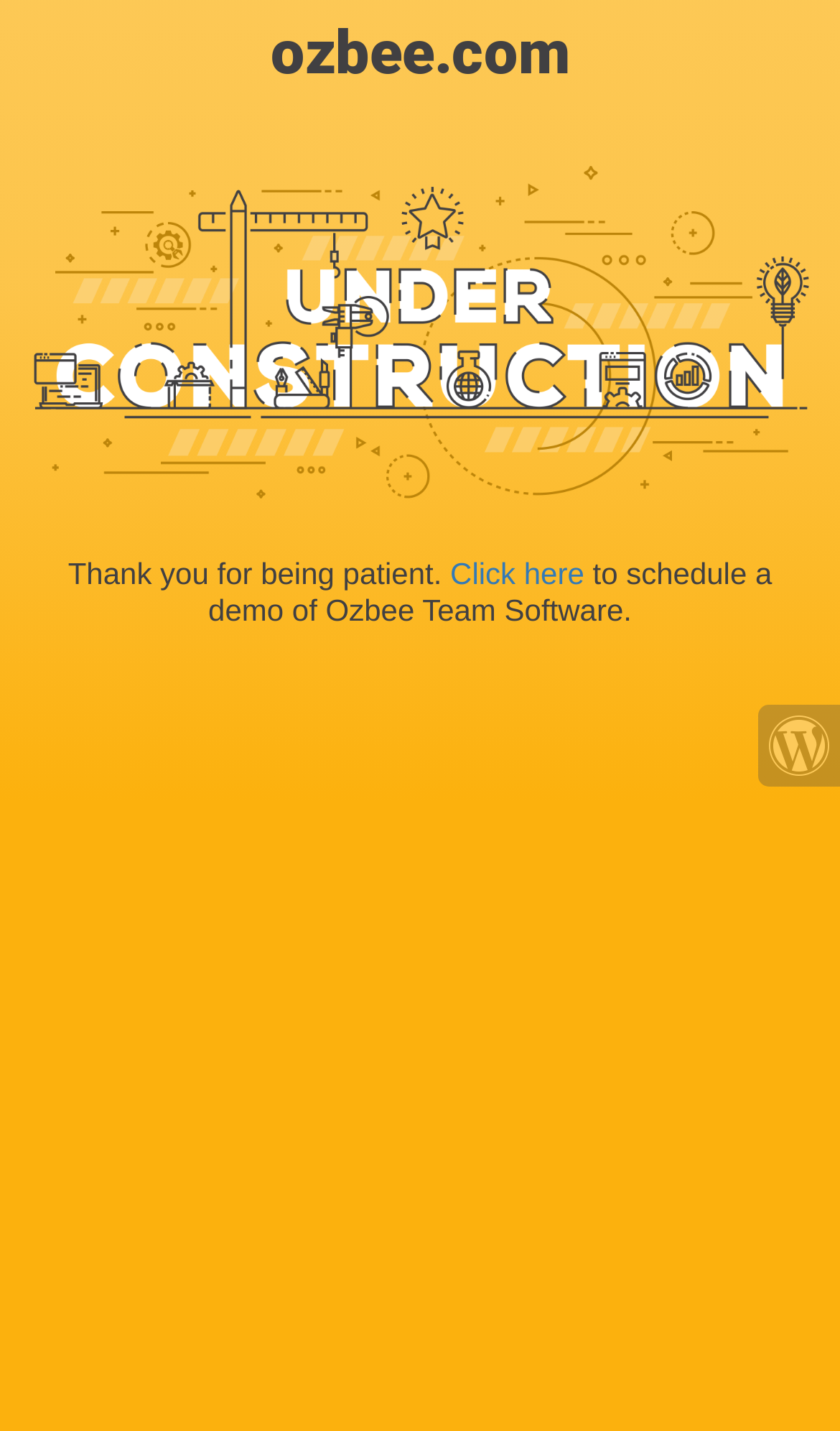Extract the bounding box coordinates for the HTML element that matches this description: "Click here". The coordinates should be four float numbers between 0 and 1, i.e., [left, top, right, bottom].

[0.536, 0.388, 0.696, 0.412]